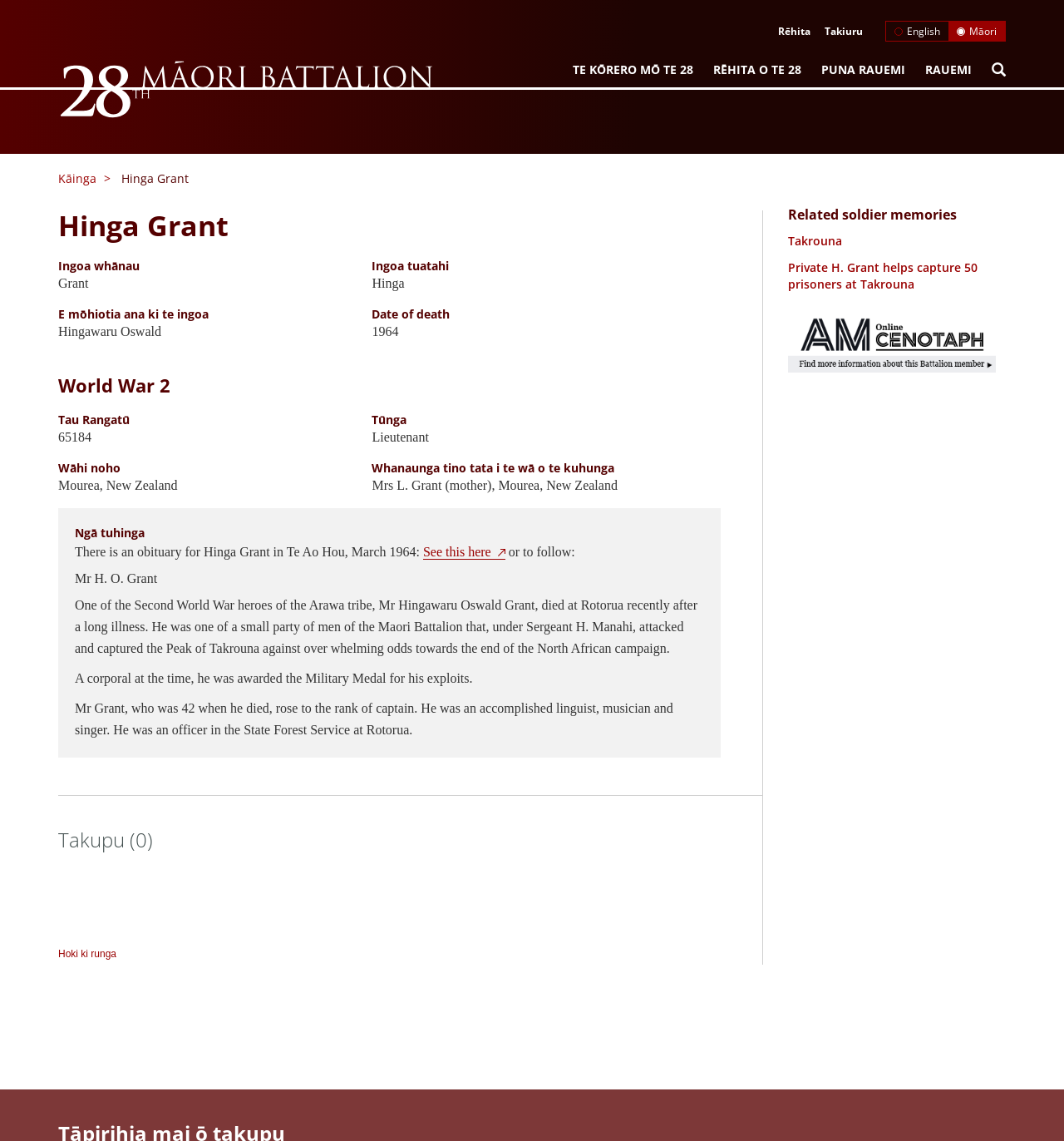What was Hinga Grant's military rank?
Examine the screenshot and reply with a single word or phrase.

Lieutenant